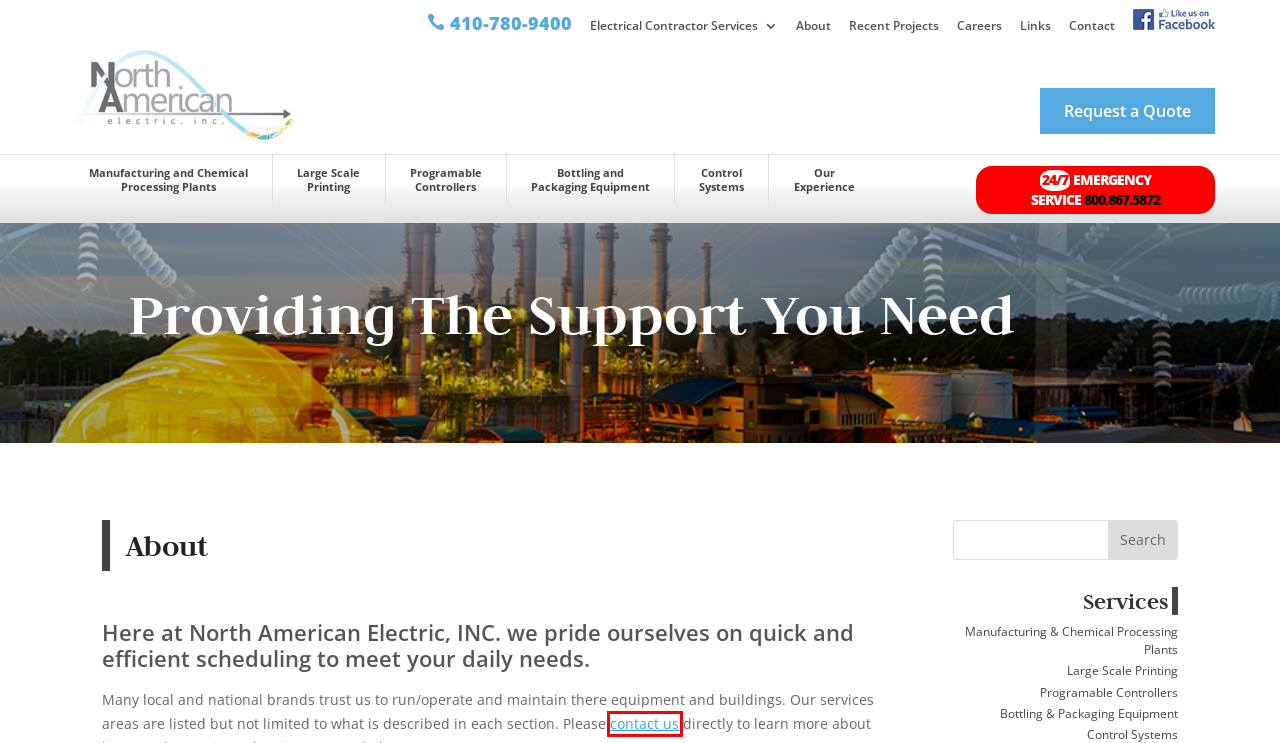Review the webpage screenshot and focus on the UI element within the red bounding box. Select the best-matching webpage description for the new webpage that follows after clicking the highlighted element. Here are the candidates:
A. Control Systems | North American Electric, Inc.
B. Links | North American Electric, Inc.
C. Large Scale Printing | North American Electric, Inc.
D. Manufacturing and Chemical Processing Plants | North American Electric, Inc.
E. Programable Controllers | North American Electric, Inc.
F. About | North American Electric, Inc.
G. Bottling and Packaging Equipment | North American Electric, Inc.
H. contact | North American Electric, Inc.

H